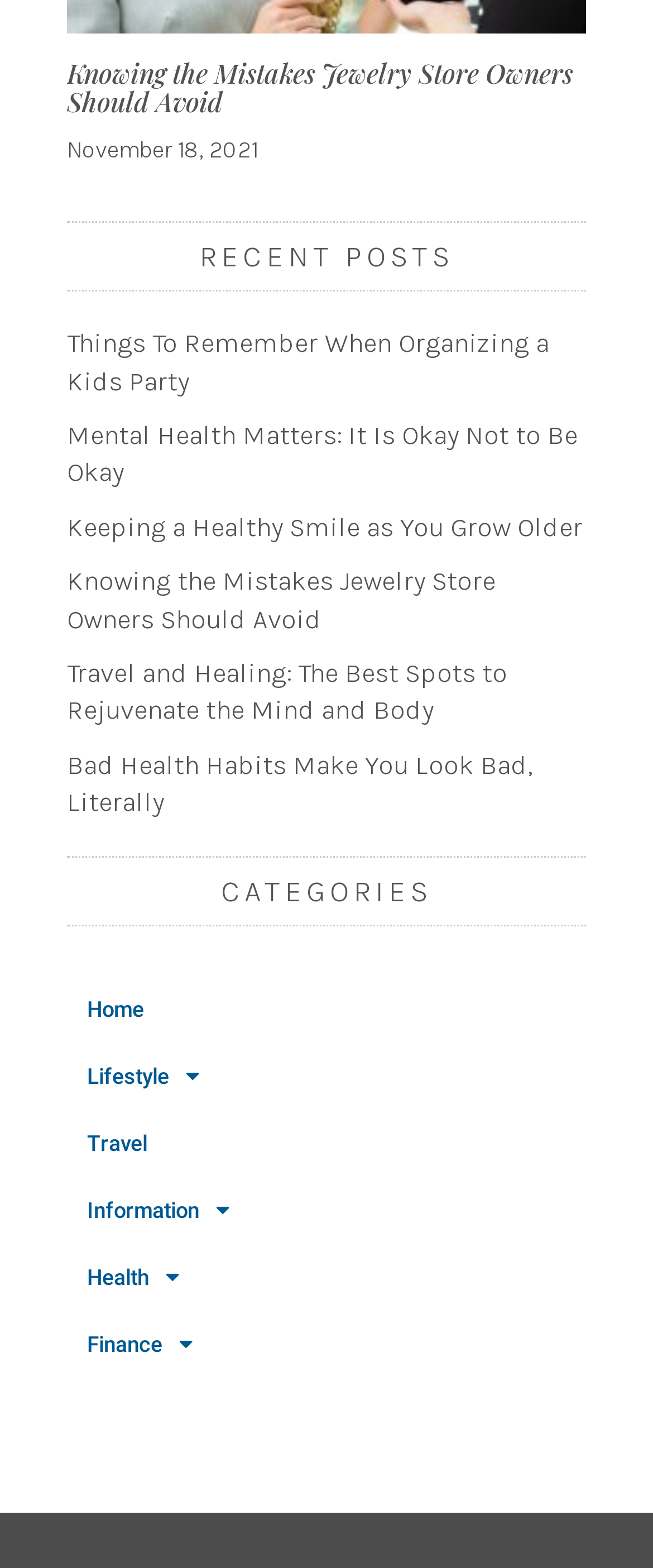Please find the bounding box coordinates of the element's region to be clicked to carry out this instruction: "explore the article about mental health matters".

[0.103, 0.266, 0.897, 0.314]